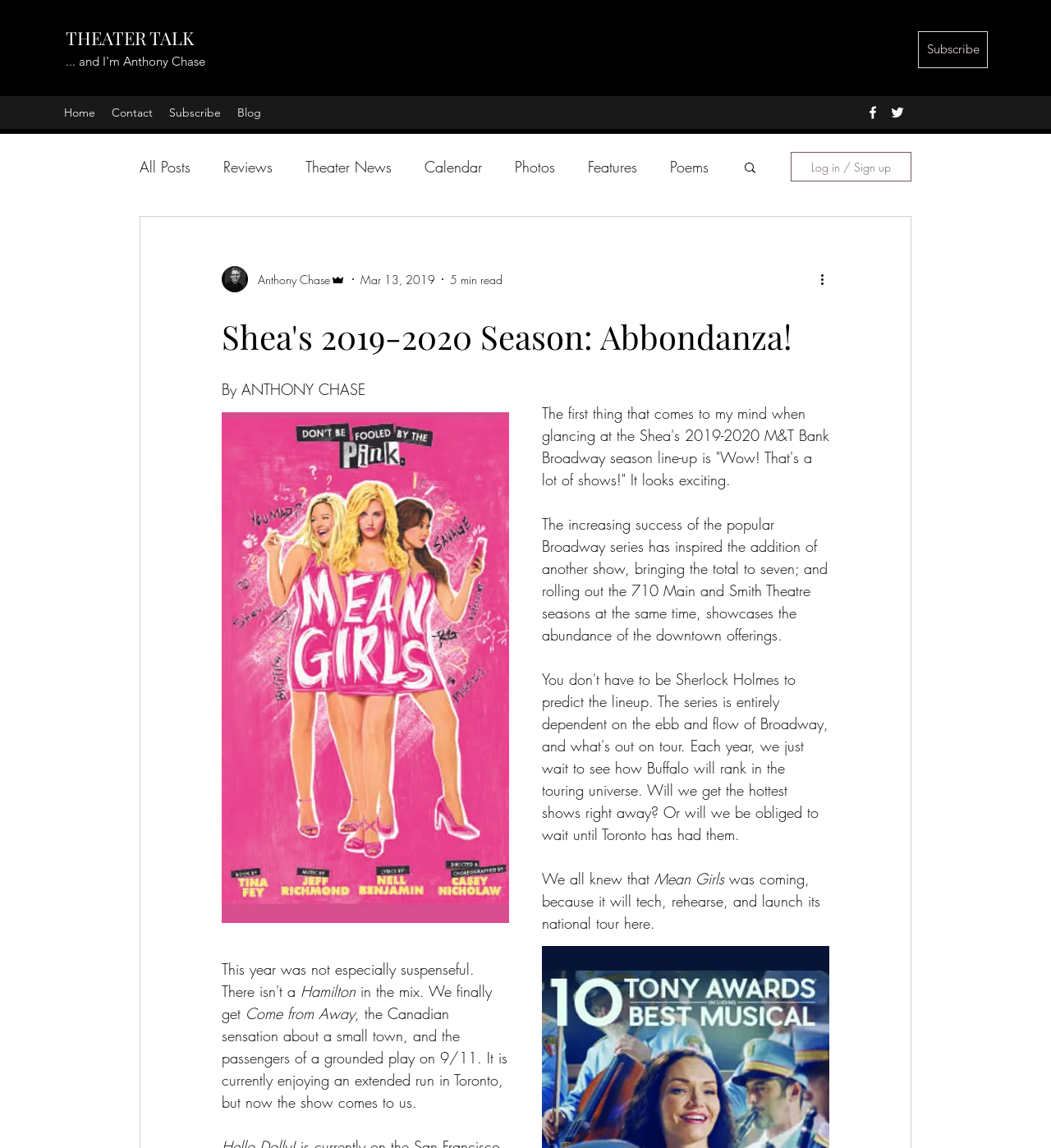What is the name of the Canadian sensation show about a small town and the passengers of a grounded plane on 9/11?
Ensure your answer is thorough and detailed.

I found the answer by reading the text of the StaticText element with ID 633 which says 'Come from Away, the Canadian sensation about a small town, and the passengers of a grounded play on 9/11.' This suggests that Come from Away is the Canadian sensation show about a small town and the passengers of a grounded plane on 9/11.